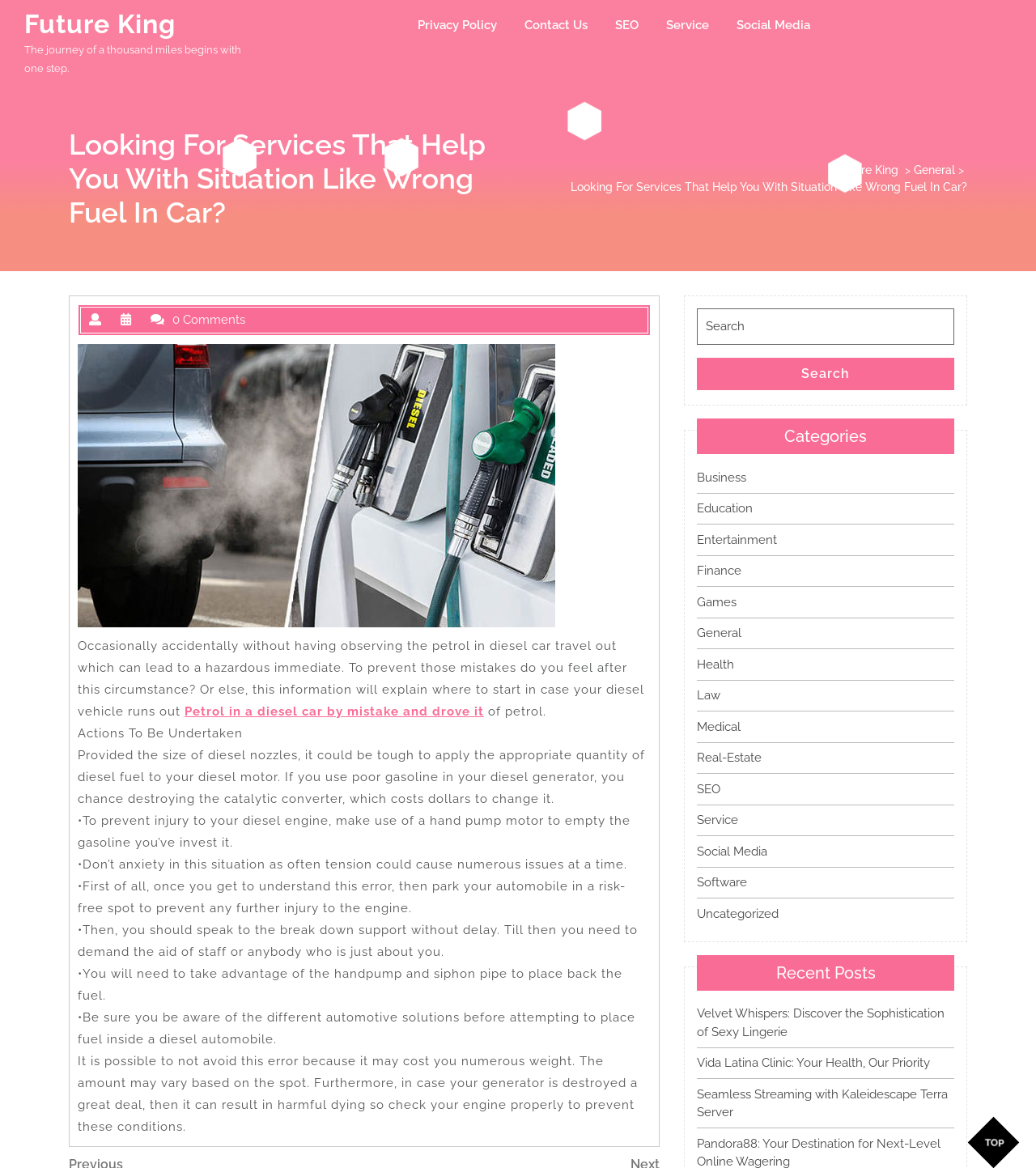Pinpoint the bounding box coordinates for the area that should be clicked to perform the following instruction: "Search for something".

[0.673, 0.264, 0.921, 0.336]